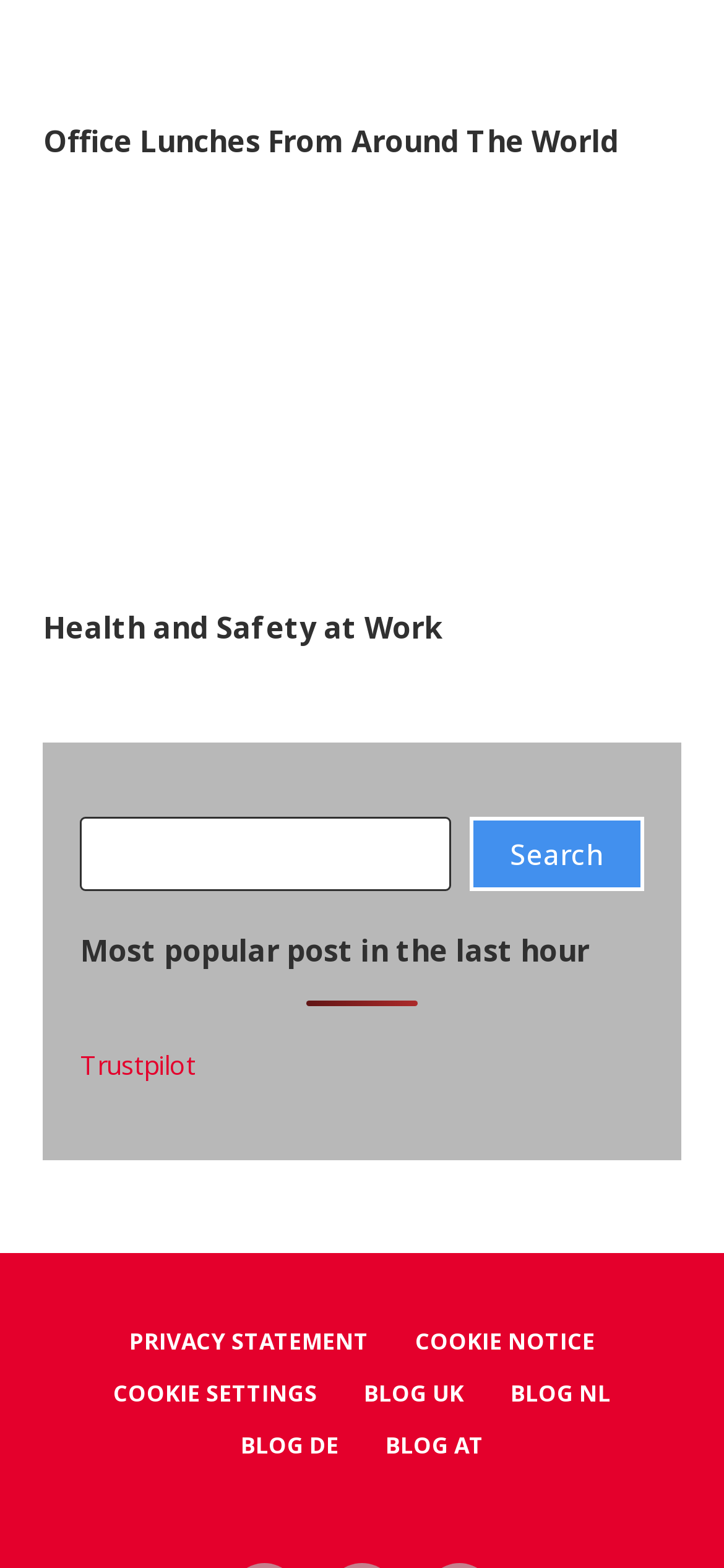Can you identify the bounding box coordinates of the clickable region needed to carry out this instruction: 'View the Office Lunches From Around The World article'? The coordinates should be four float numbers within the range of 0 to 1, stated as [left, top, right, bottom].

[0.06, 0.077, 0.855, 0.103]